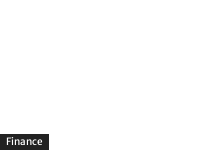Provide a comprehensive description of the image.

The image features a prominent black rectangular button displaying the word "Finance" in white text. This button is likely part of a navigation or menu section on a webpage. It serves as a link, indicating a category or area of interest related to financial topics, which encompasses various subjects such as loans, investment strategies, financial literacy, and market insights. Positioned to the left, it aligns with other links that guide users toward resources and articles focused on financial services and information.